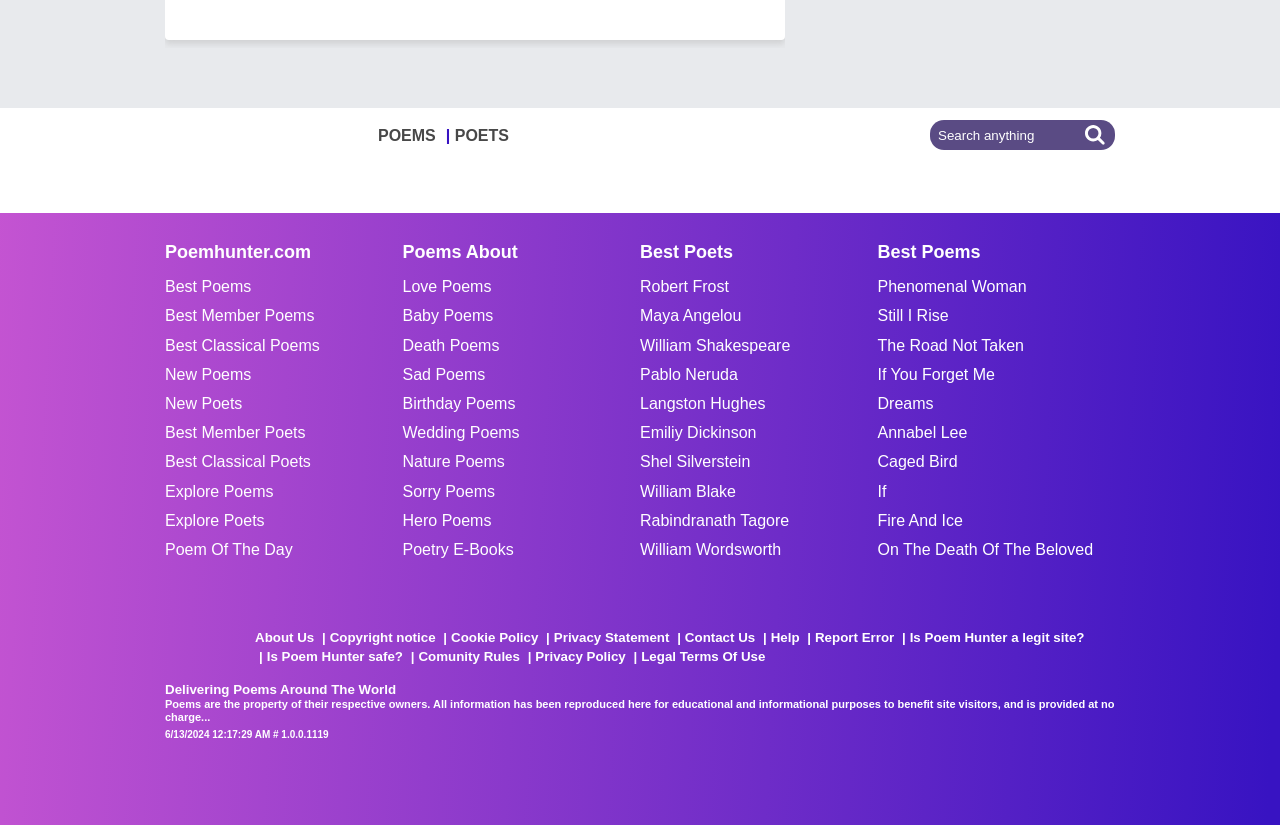Utilize the details in the image to thoroughly answer the following question: What is the name of the website?

The name of the website can be found in the top-left corner of the webpage, where it says 'PoemHunter.com: Poems - Poets - Poetry'.